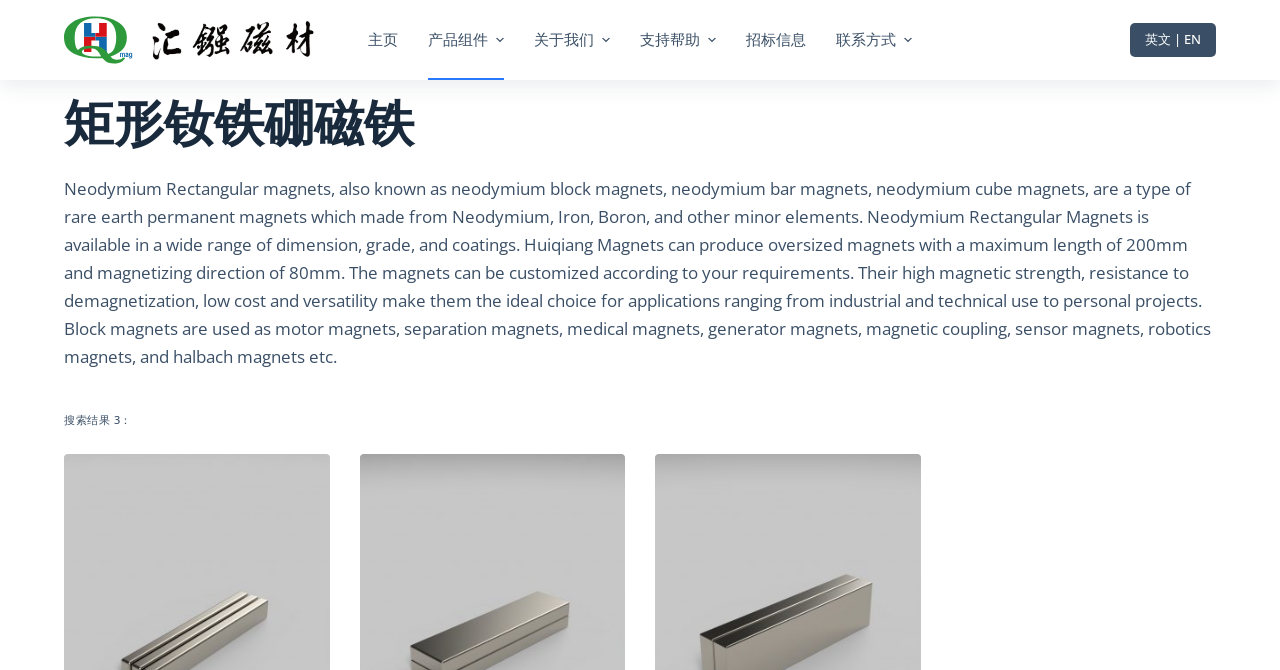Please identify the coordinates of the bounding box for the clickable region that will accomplish this instruction: "view product components".

[0.323, 0.0, 0.405, 0.119]